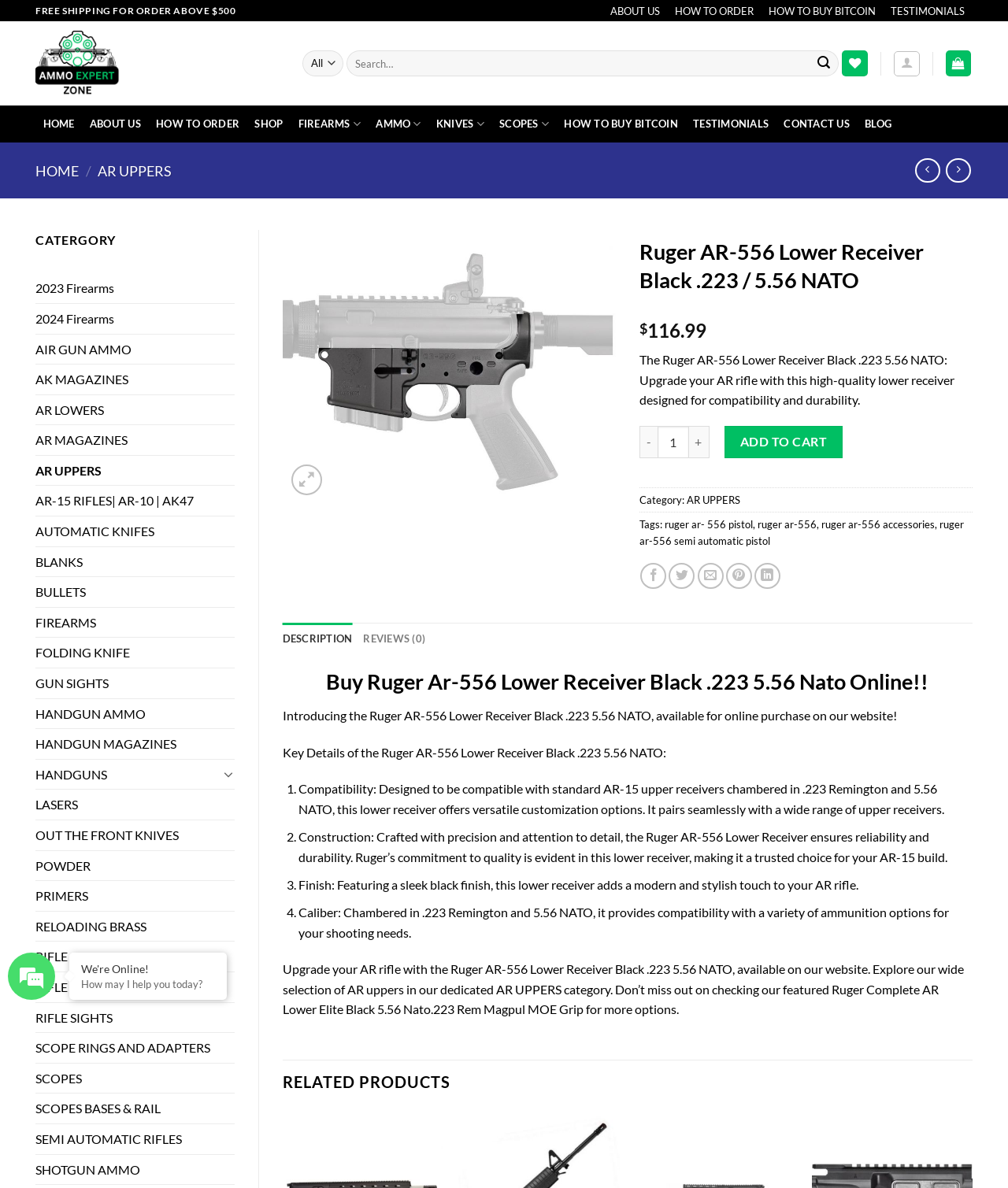Based on the element description: "parent_node: Add to wishlist aria-label="Wishlist"", identify the UI element and provide its bounding box coordinates. Use four float numbers between 0 and 1, [left, top, right, bottom].

[0.406, 0.941, 0.431, 0.962]